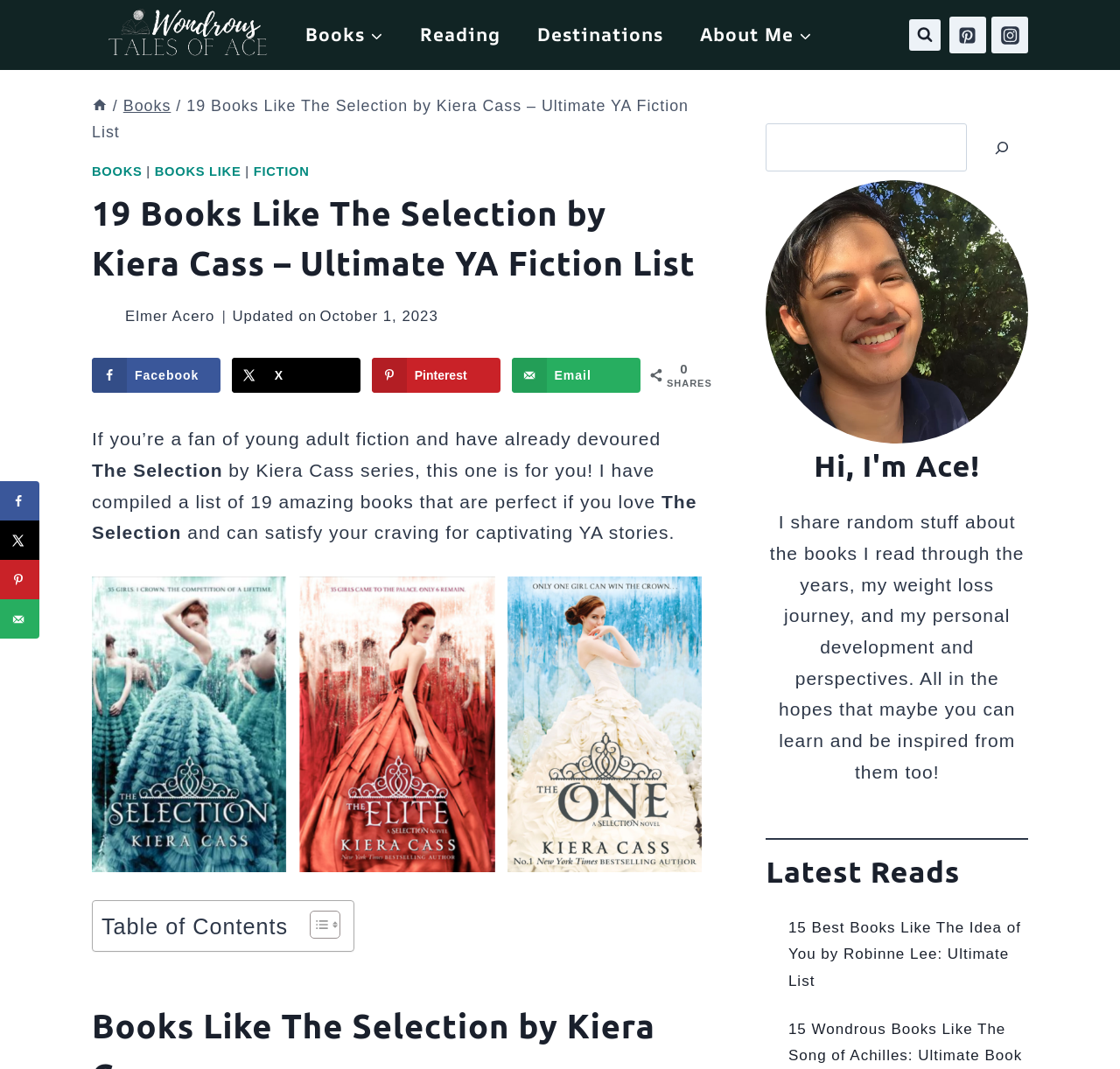How many books are recommended in the article?
Based on the image, give a one-word or short phrase answer.

19